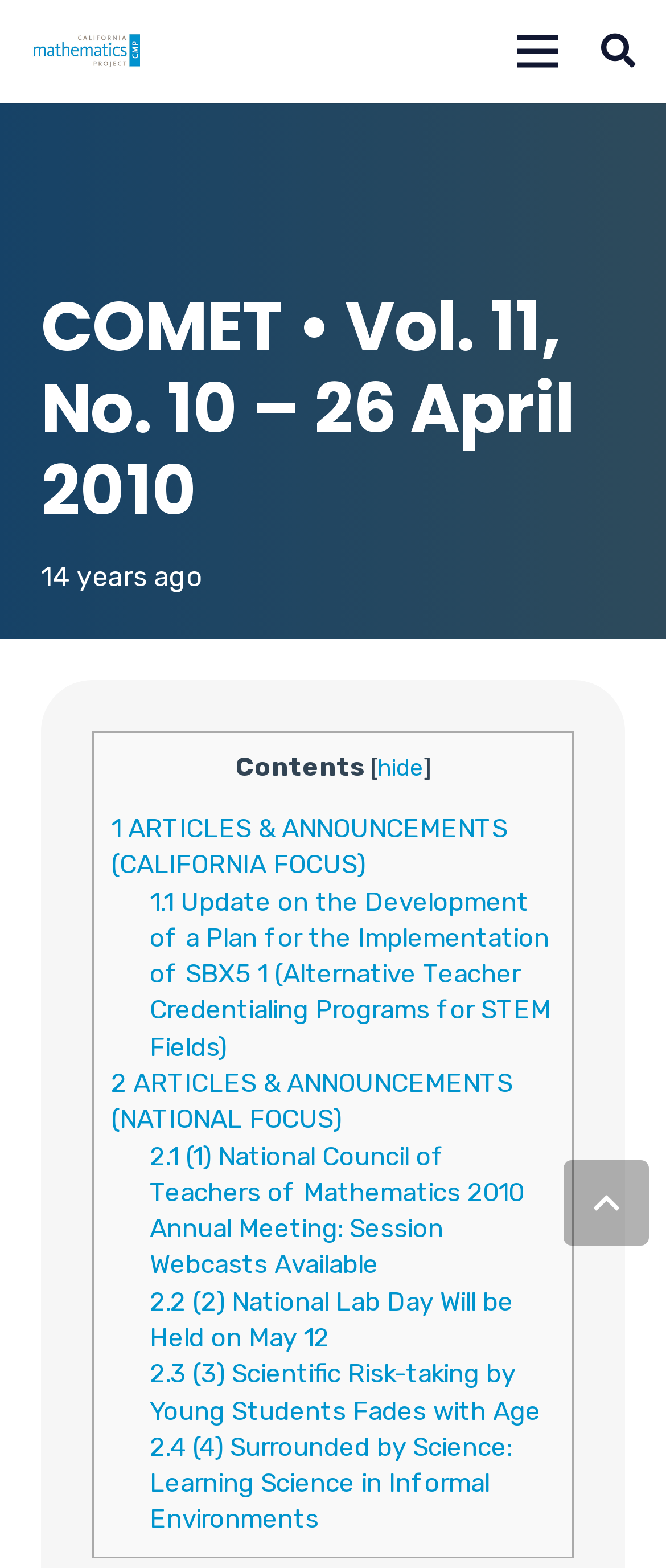What is the function of the 'Search' button?
Refer to the image and provide a concise answer in one word or phrase.

Search